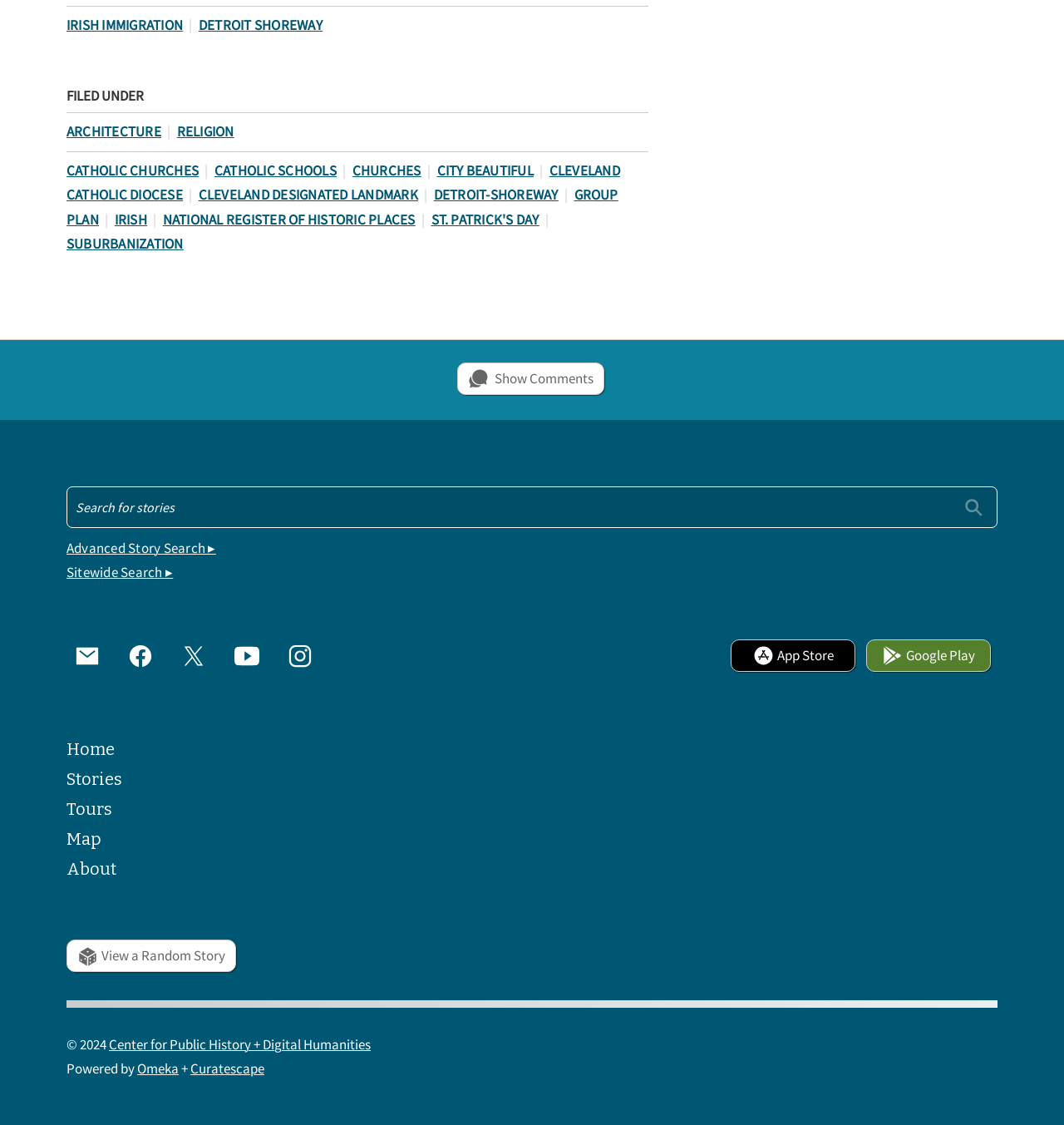Extract the bounding box coordinates of the UI element described: "churches". Provide the coordinates in the format [left, top, right, bottom] with values ranging from 0 to 1.

[0.331, 0.144, 0.396, 0.16]